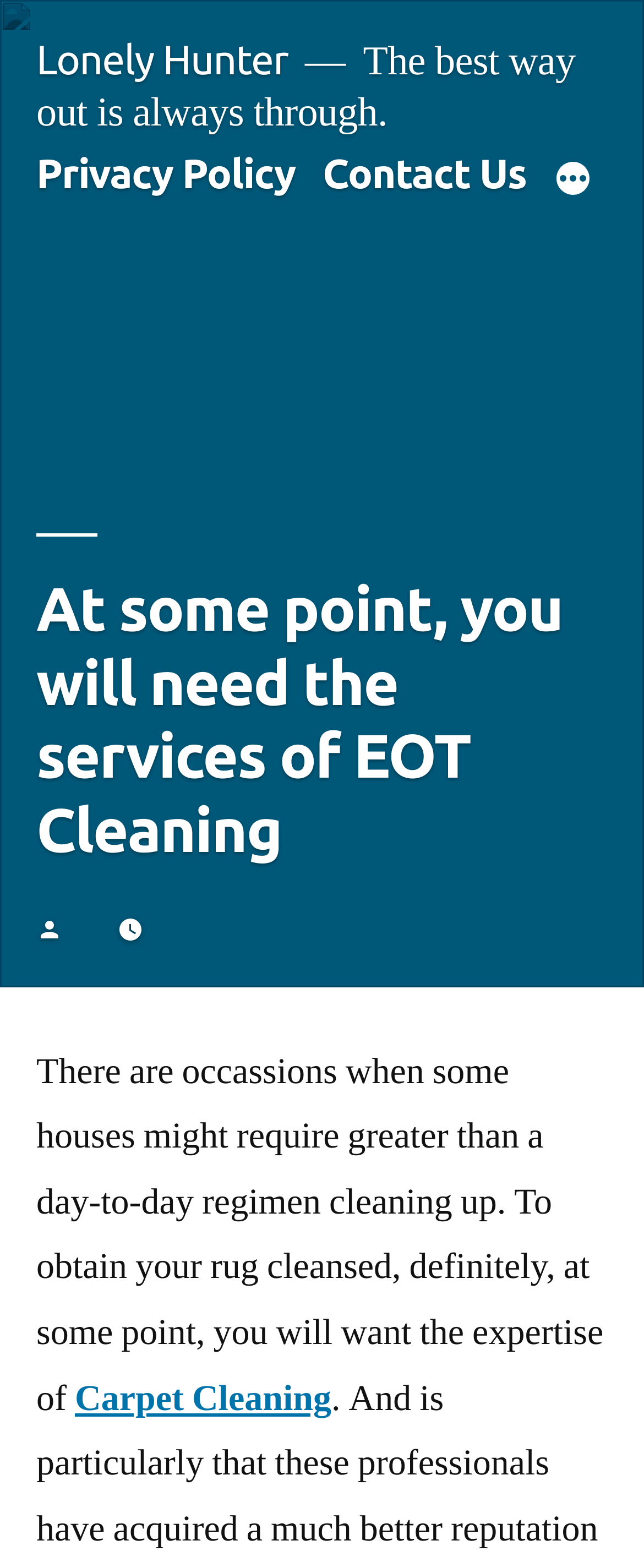What is the name of the company?
Provide a detailed and extensive answer to the question.

The name of the company can be found in the heading element 'At some point, you will need the services of EOT Cleaning' which is located at the top of the webpage.